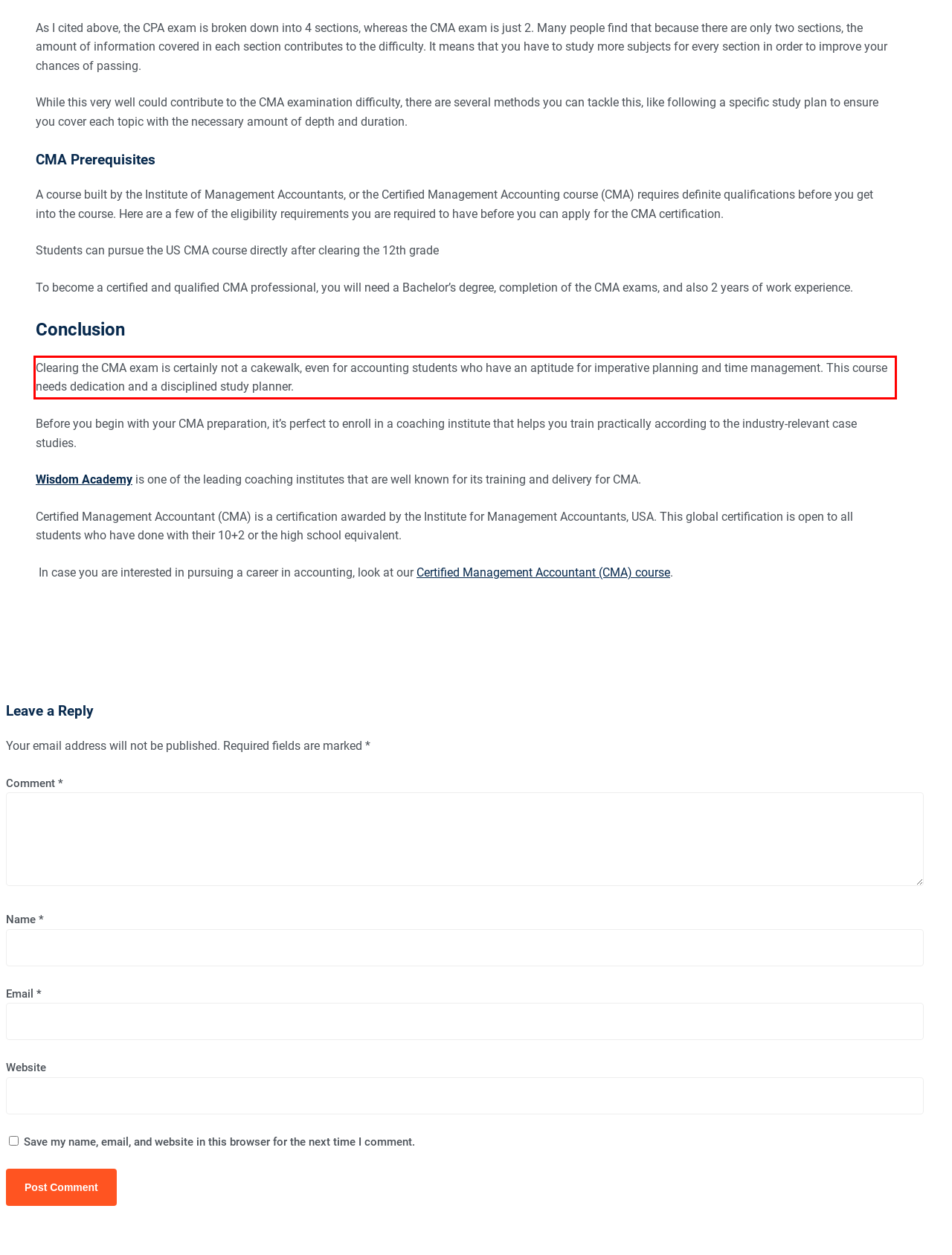Given a screenshot of a webpage with a red bounding box, please identify and retrieve the text inside the red rectangle.

Clearing the CMA exam is certainly not a cakewalk, even for accounting students who have an aptitude for imperative planning and time management. This course needs dedication and a disciplined study planner.